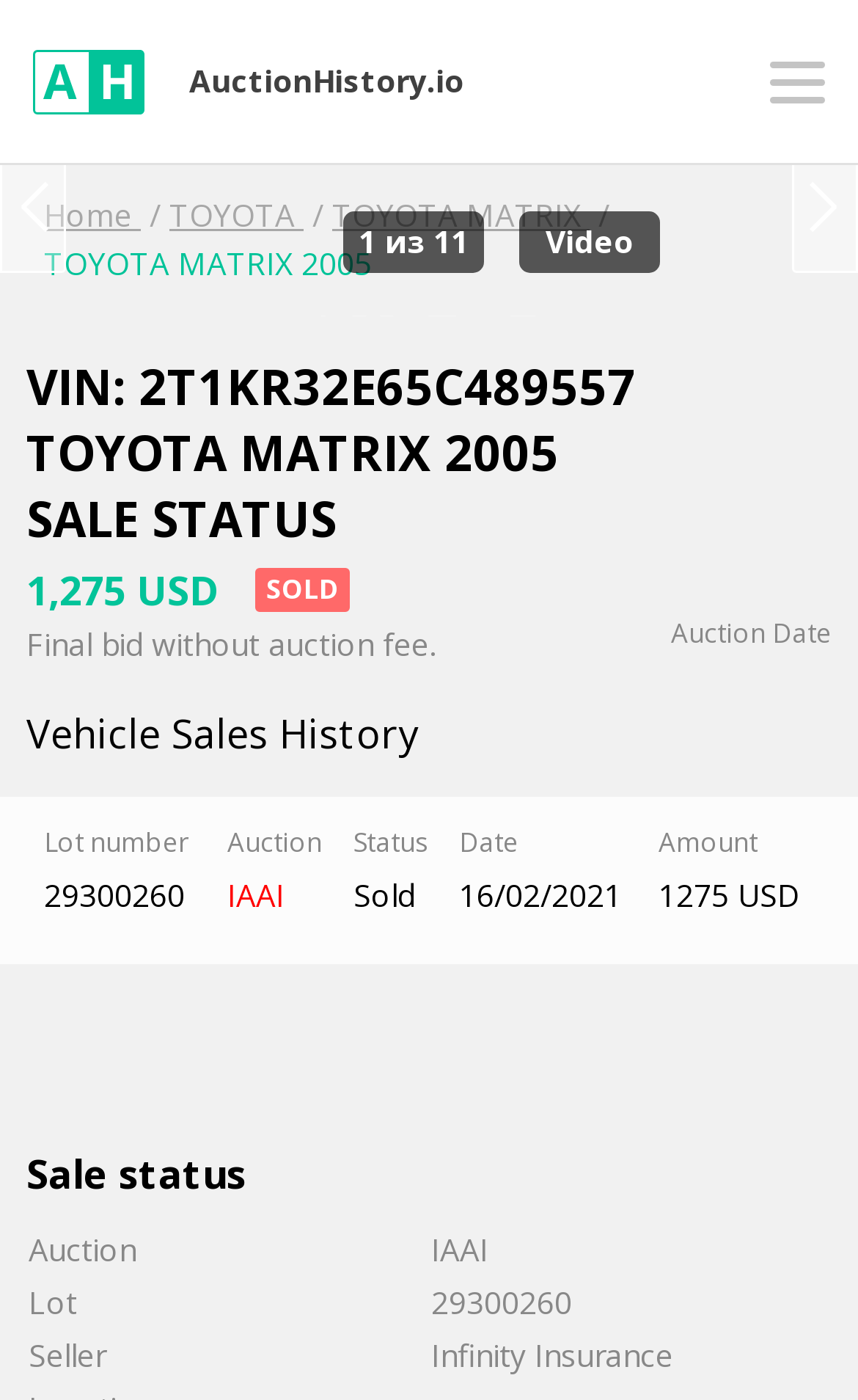Identify the bounding box coordinates of the region that should be clicked to execute the following instruction: "Click on the 'TOYOTA MATRIX' link".

[0.387, 0.138, 0.687, 0.168]